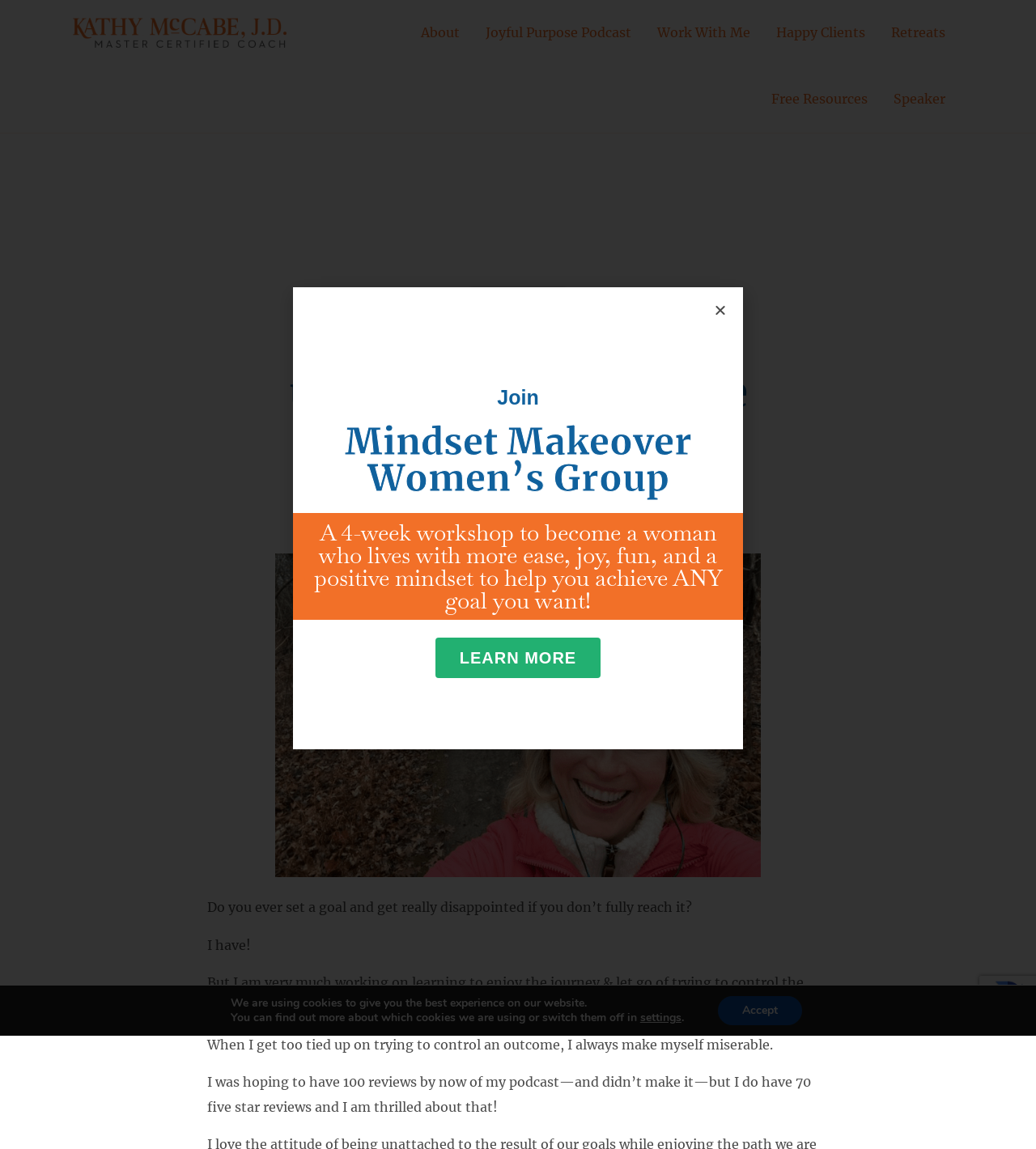Determine the bounding box coordinates in the format (top-left x, top-left y, bottom-right x, bottom-right y). Ensure all values are floating point numbers between 0 and 1. Identify the bounding box of the UI element described by: Joyful Purpose Podcast

[0.456, 0.0, 0.622, 0.056]